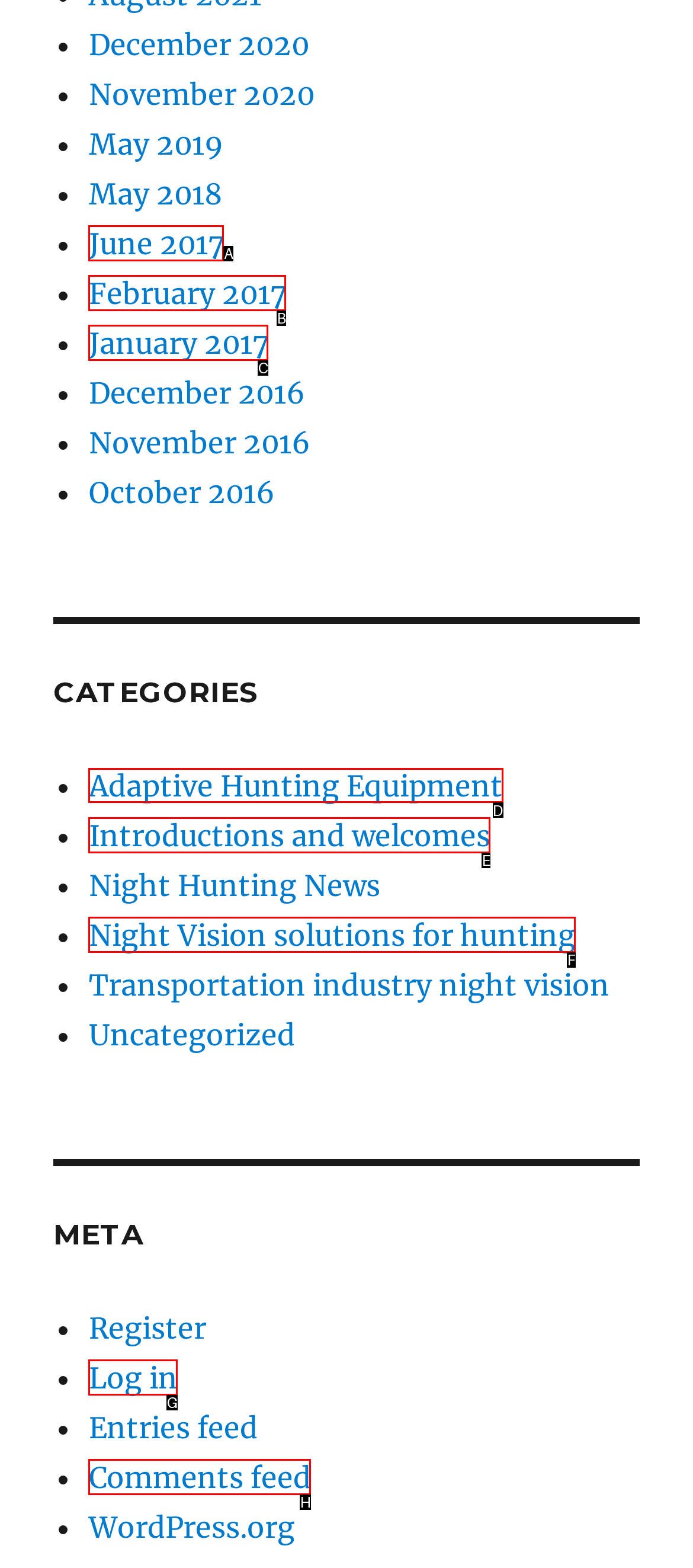Select the letter of the UI element that matches this task: Browse Adaptive Hunting Equipment category
Provide the answer as the letter of the correct choice.

D